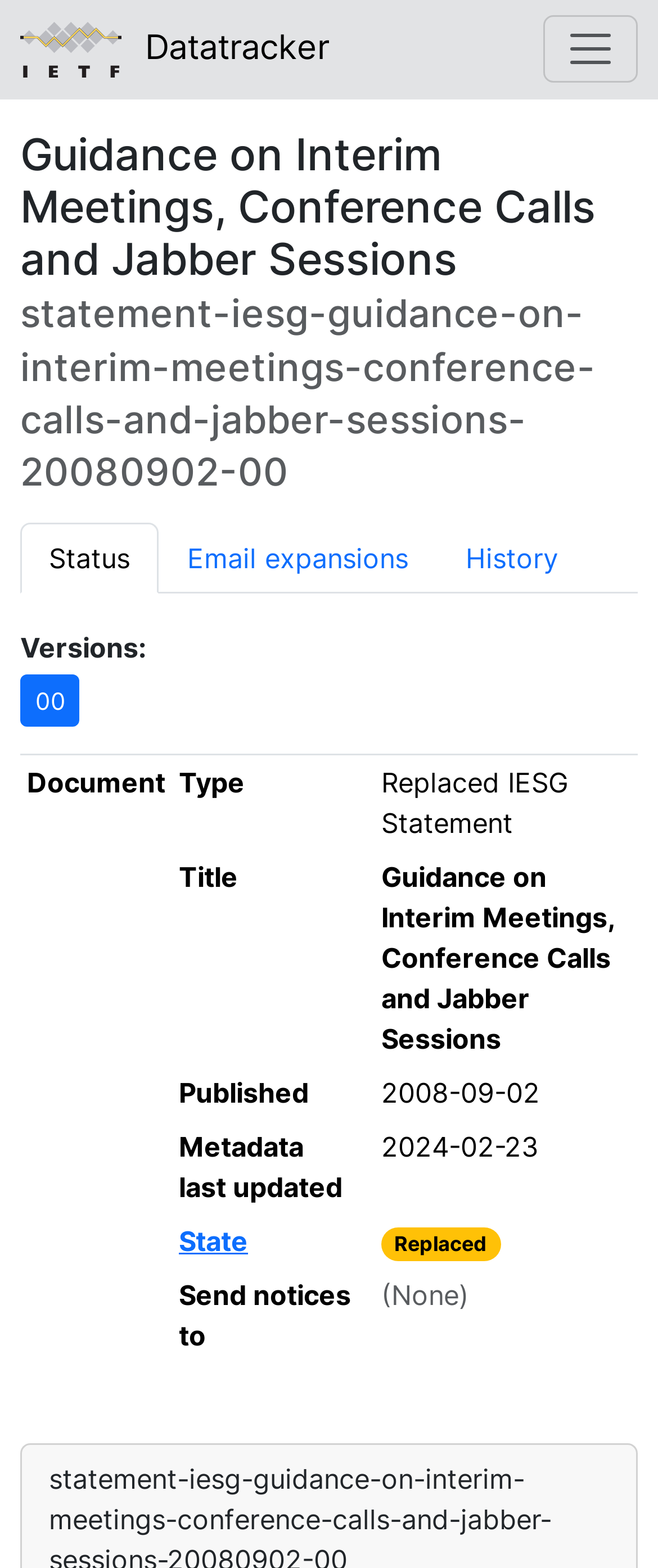What is the state of the document?
Answer the question with as much detail as possible.

The state of the document is mentioned in the table on the webpage, and it is indicated as 'Replaced' in the 'State' column.